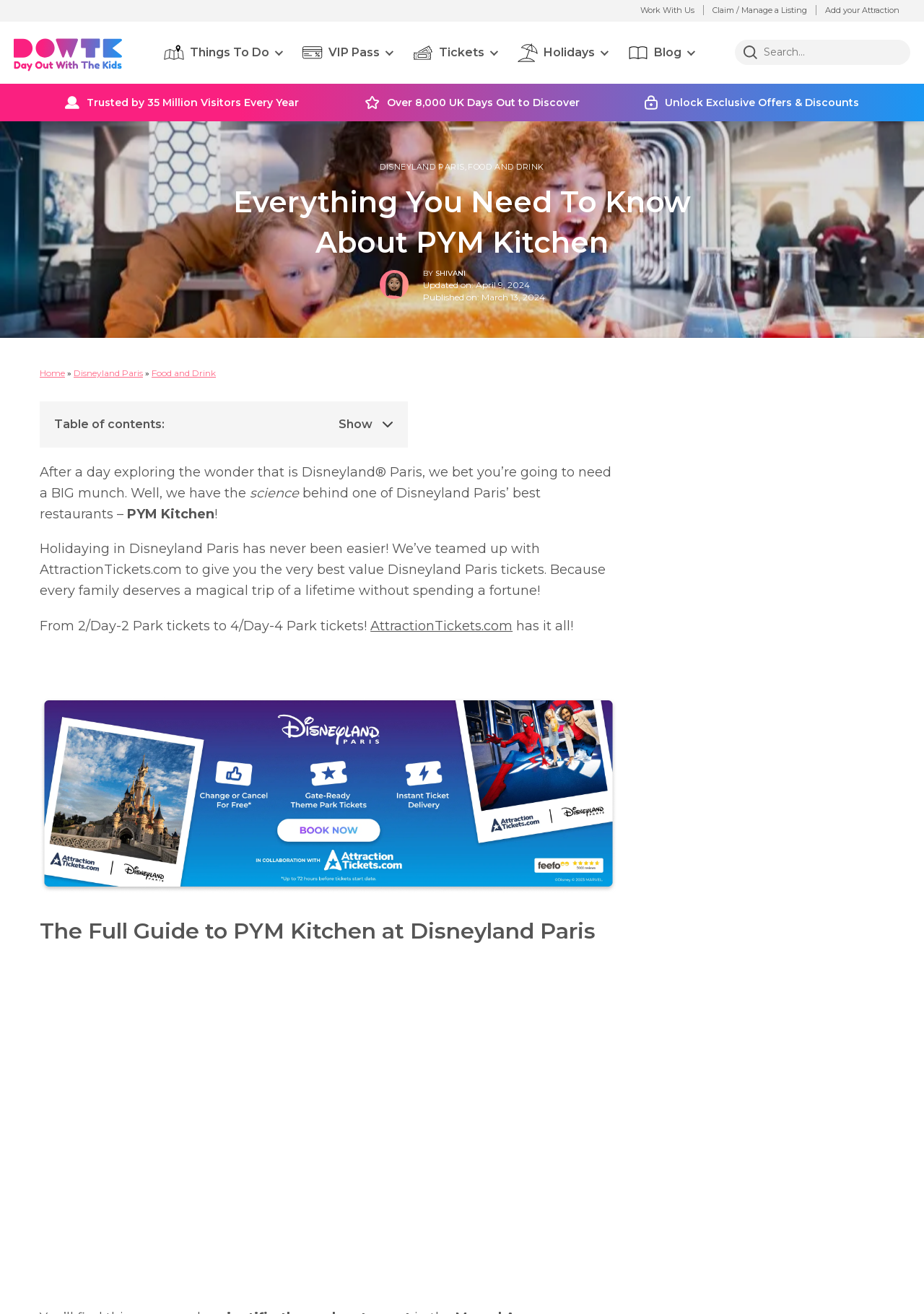Utilize the information from the image to answer the question in detail:
What is the purpose of the webpage?

The webpage appears to be a guide or review of PYM Kitchen, providing information about the restaurant, its location, and what it offers. The webpage includes headings such as 'The Full Guide to PYM Kitchen at Disneyland Paris' and 'What Food Can You Find At PYM Kitchen?', suggesting that its purpose is to inform readers about the restaurant.